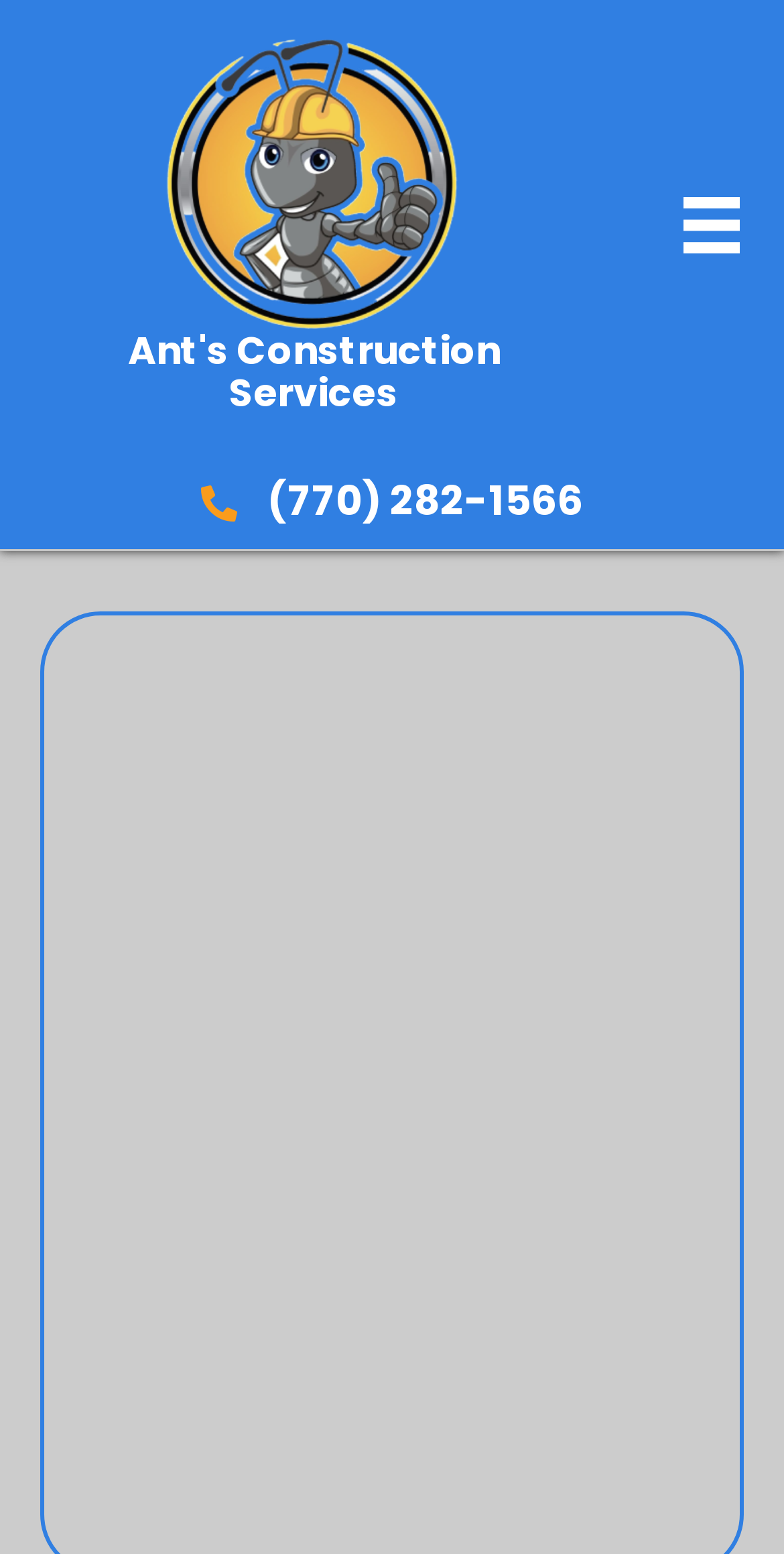Extract the heading text from the webpage.

Explore Our
Renovation Services